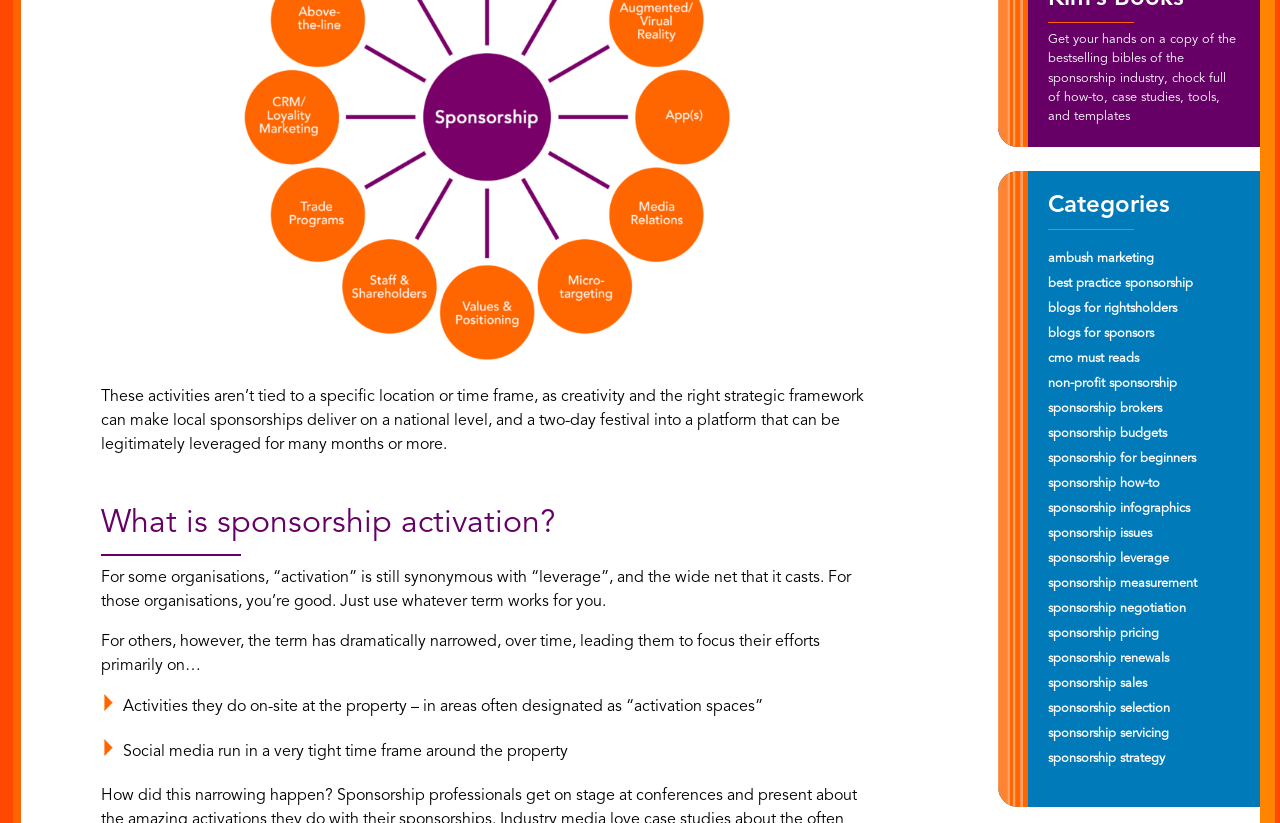Using the element description sponsorship for beginners, predict the bounding box coordinates for the UI element. Provide the coordinates in (top-left x, top-left y, bottom-right x, bottom-right y) format with values ranging from 0 to 1.

[0.819, 0.55, 0.934, 0.565]